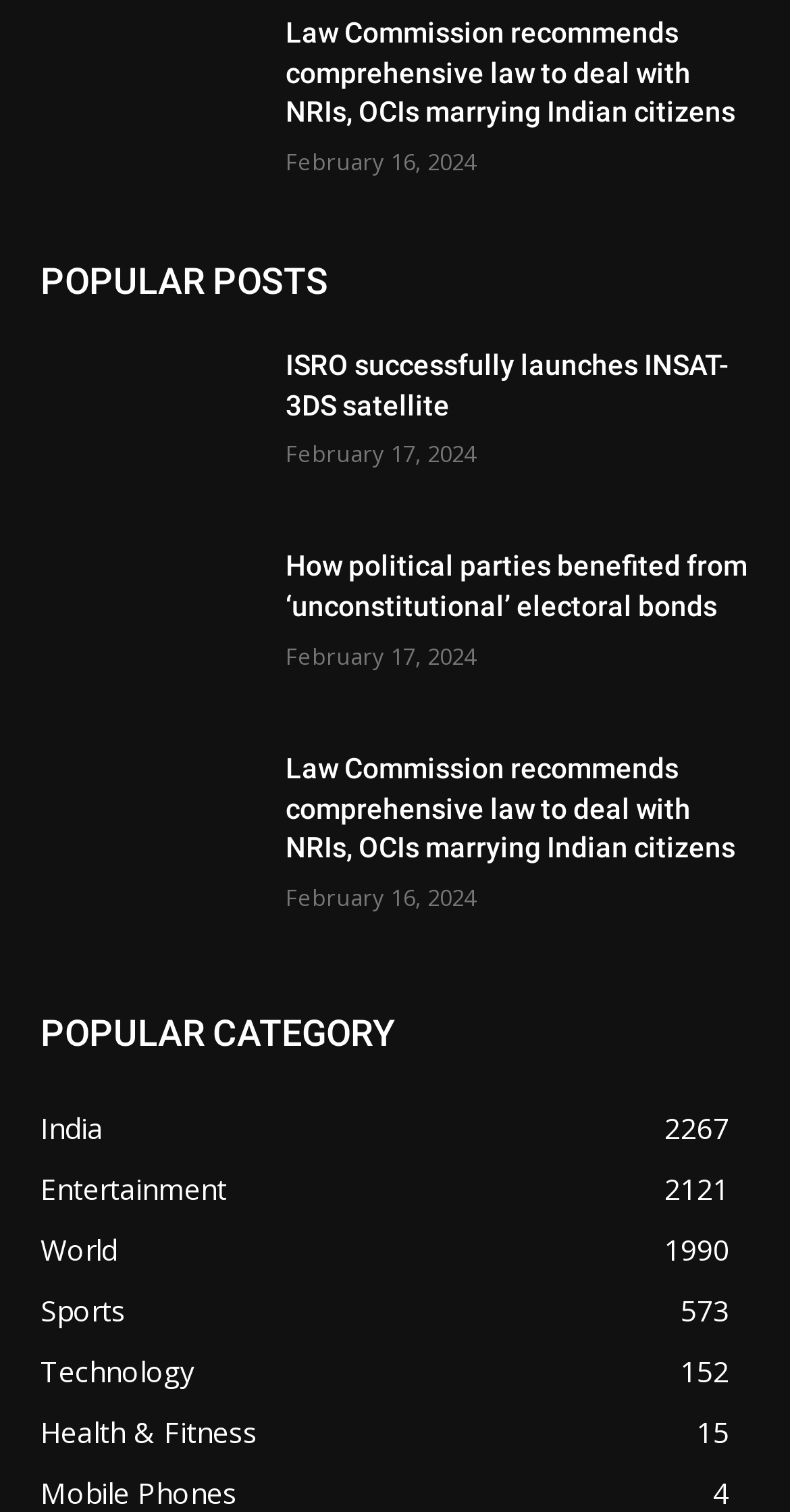Please identify the bounding box coordinates of the element that needs to be clicked to perform the following instruction: "Read the news about Law Commission recommending comprehensive law to deal with NRIs, OCIs marrying Indian citizens".

[0.362, 0.01, 0.949, 0.088]